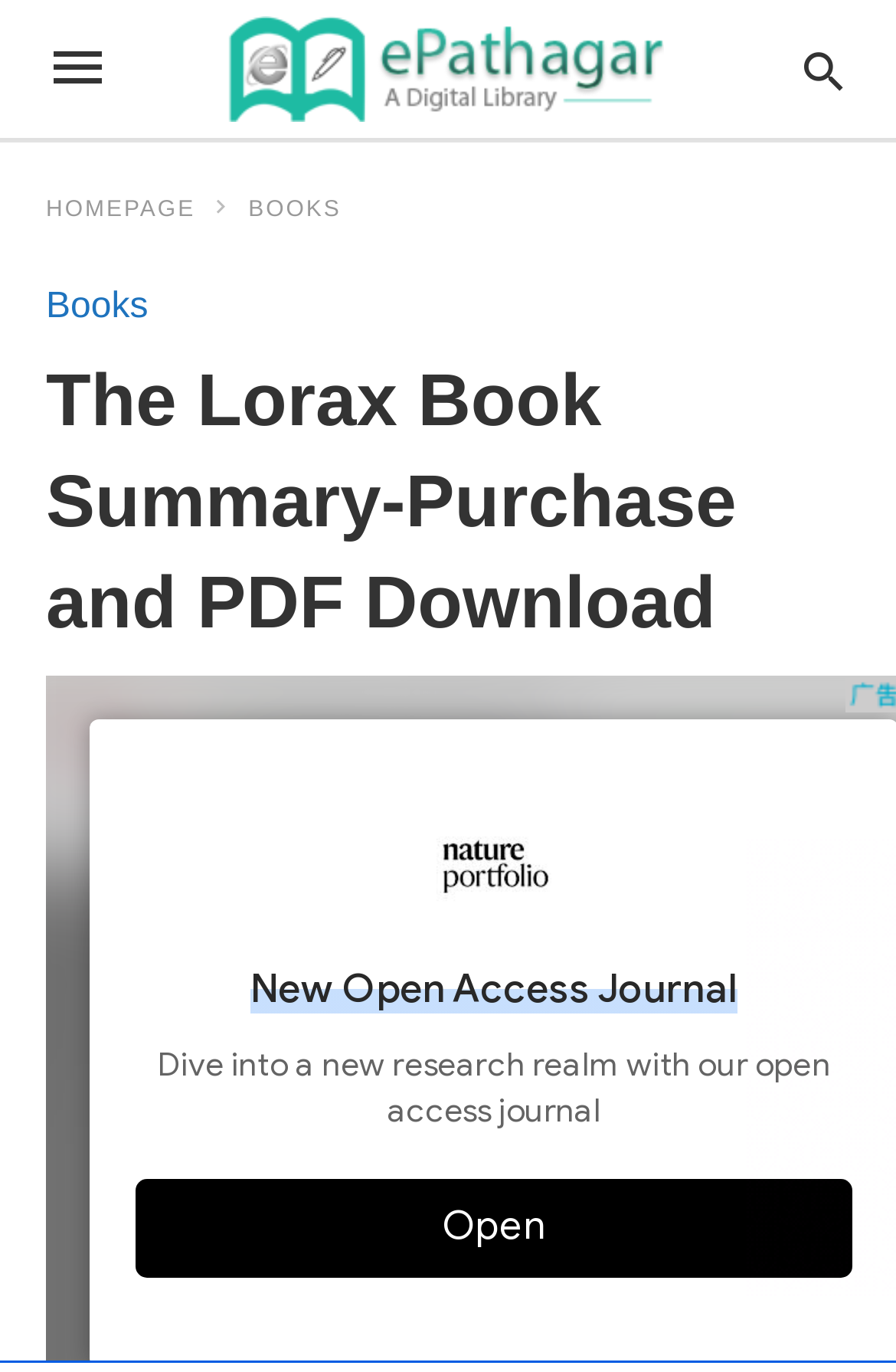Determine and generate the text content of the webpage's headline.

The Lorax Book Summary-Purchase and PDF Download